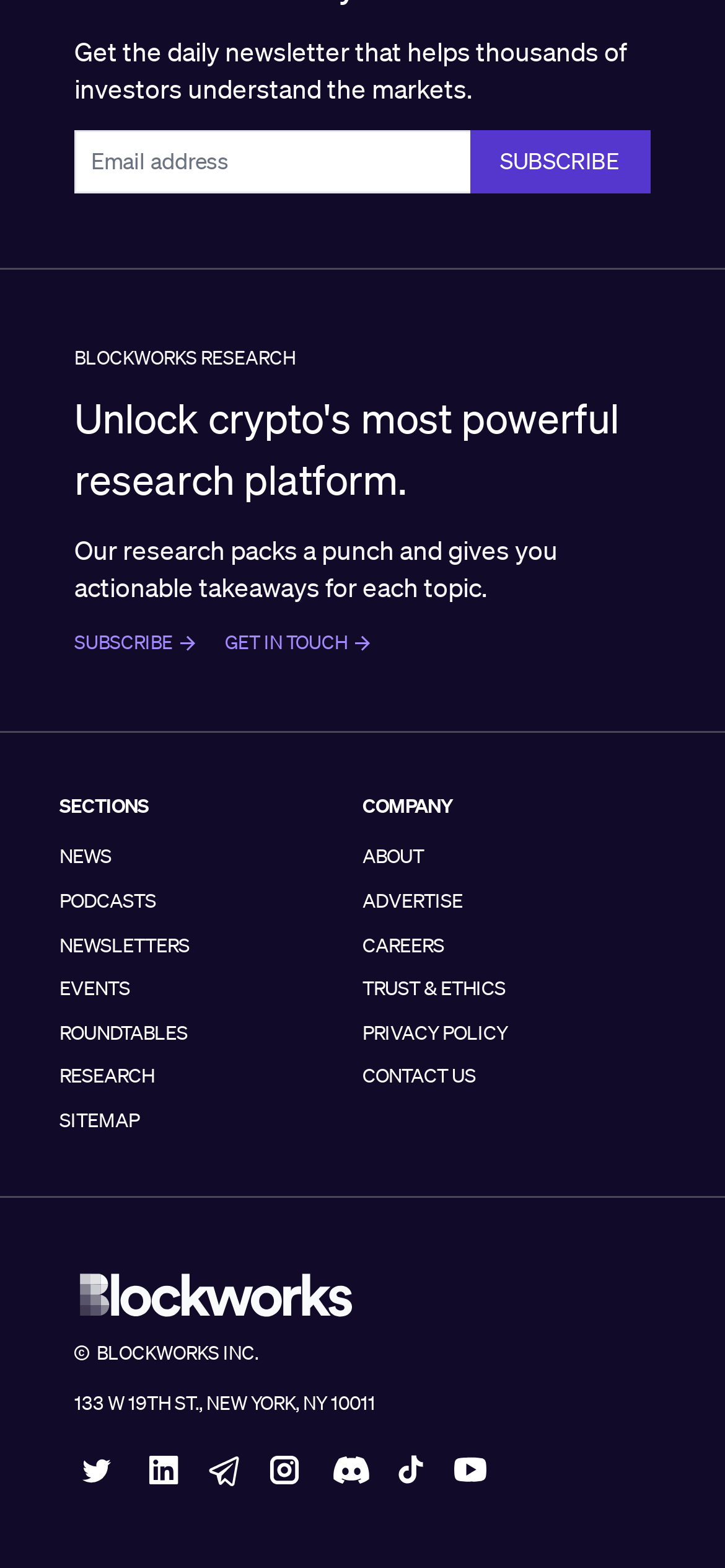How many social media links are present?
Refer to the image and provide a thorough answer to the question.

There are six social media links present at the bottom of the webpage, including Twitter, Linkedin, Telegram, Instagram, Discord, and Youtube Channel.